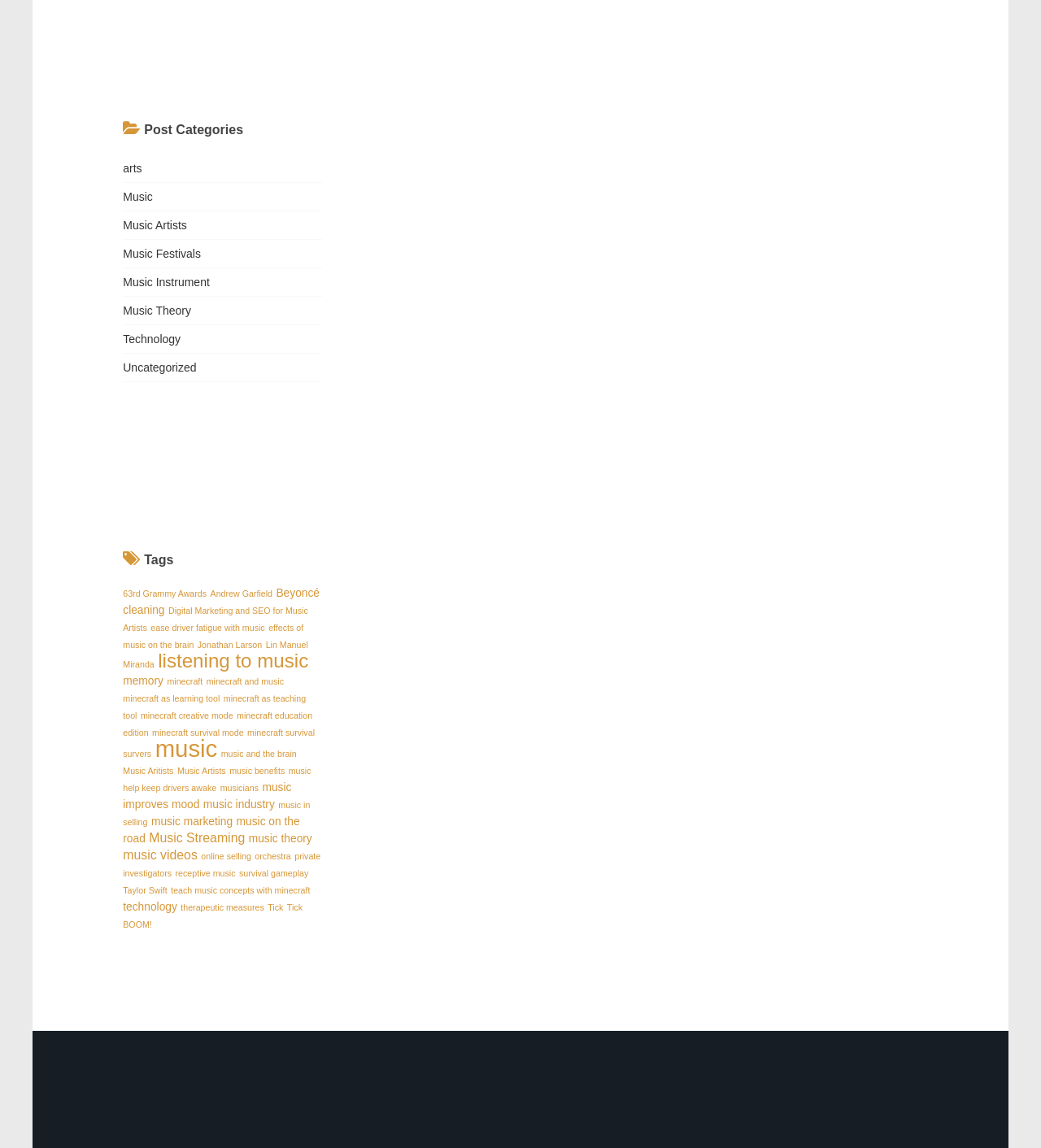Bounding box coordinates are specified in the format (top-left x, top-left y, bottom-right x, bottom-right y). All values are floating point numbers bounded between 0 and 1. Please provide the bounding box coordinate of the region this sentence describes: 63rd Grammy Awards

[0.118, 0.513, 0.199, 0.521]